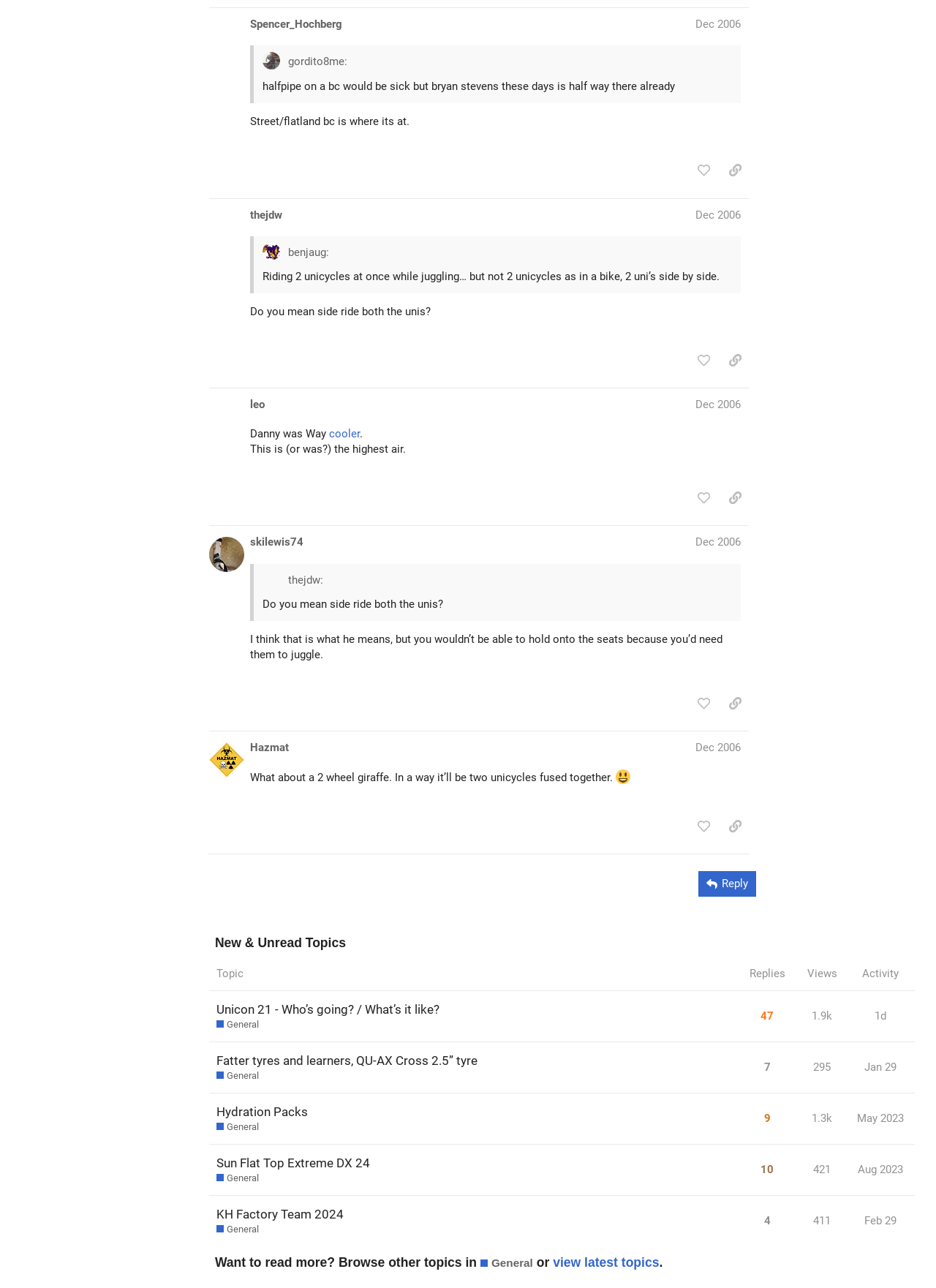What is the username of the author of post #15?
Use the image to answer the question with a single word or phrase.

leo